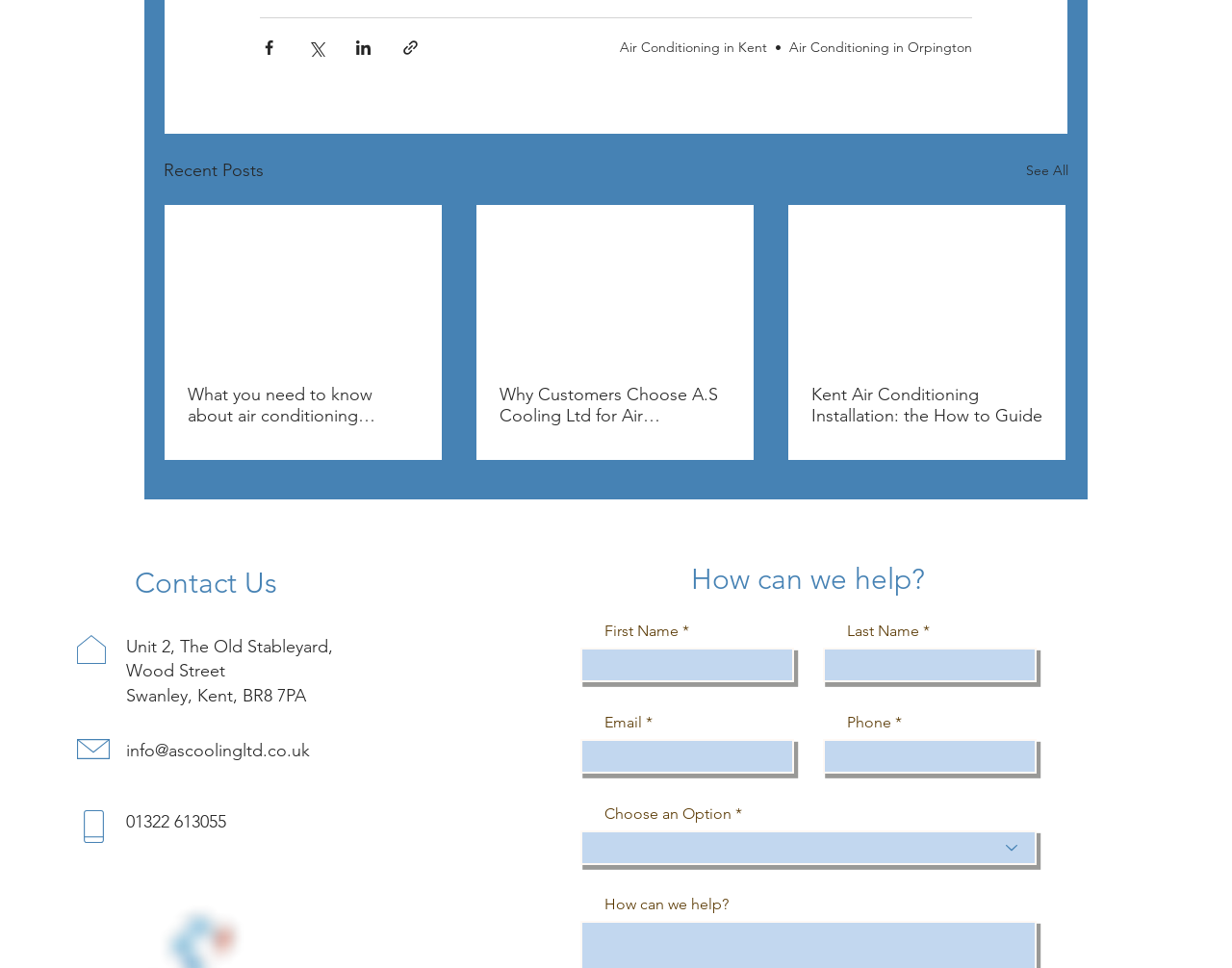Identify the coordinates of the bounding box for the element described below: "Selected Options:  - Options:  ". Return the coordinates as four float numbers between 0 and 1: [left, top, right, bottom].

[0.471, 0.858, 0.841, 0.894]